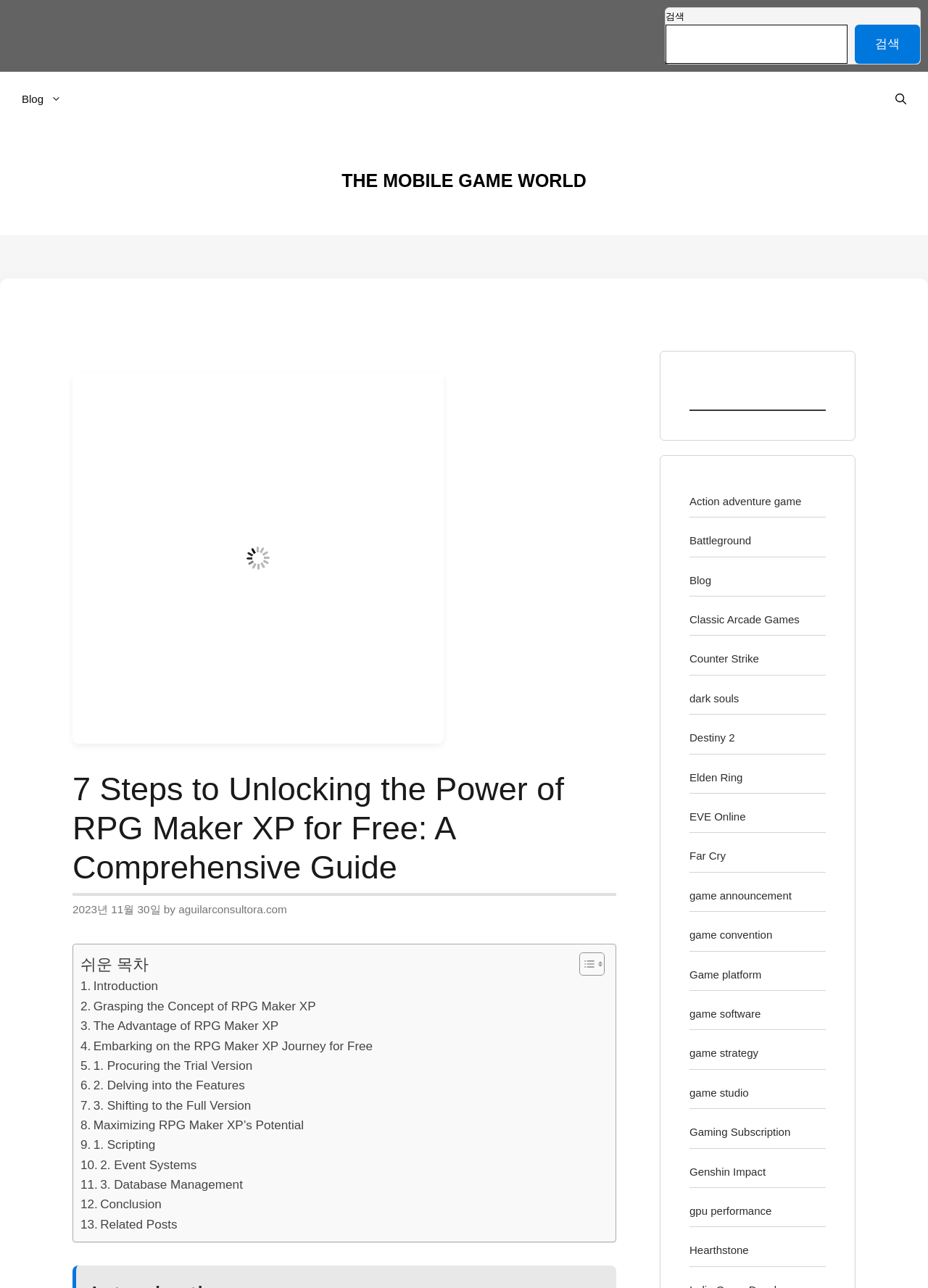Please indicate the bounding box coordinates of the element's region to be clicked to achieve the instruction: "read the introduction". Provide the coordinates as four float numbers between 0 and 1, i.e., [left, top, right, bottom].

[0.087, 0.758, 0.17, 0.774]